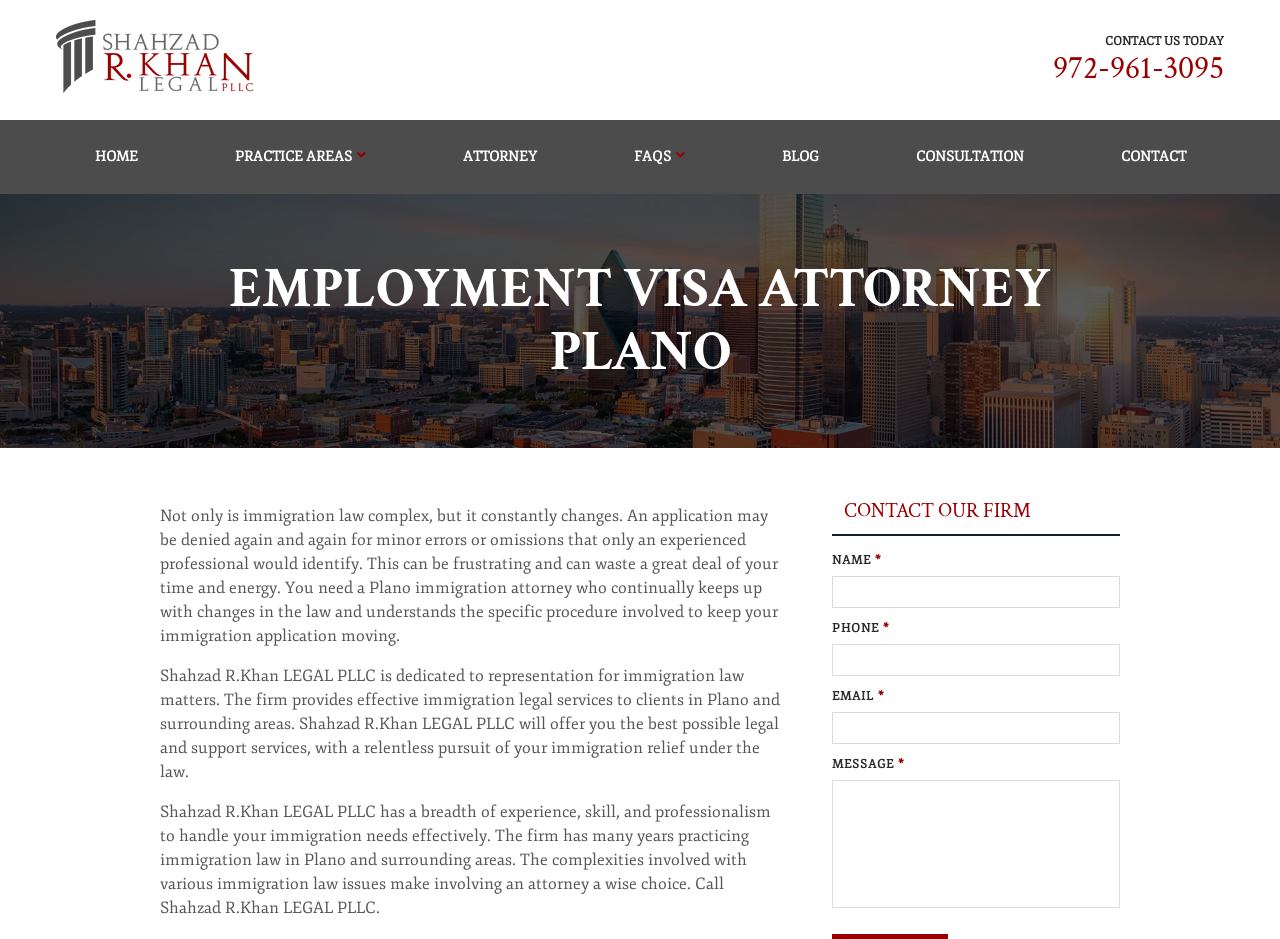Please identify the bounding box coordinates of the region to click in order to complete the given instruction: "Fill in the 'NAME' field". The coordinates should be four float numbers between 0 and 1, i.e., [left, top, right, bottom].

[0.65, 0.613, 0.875, 0.647]